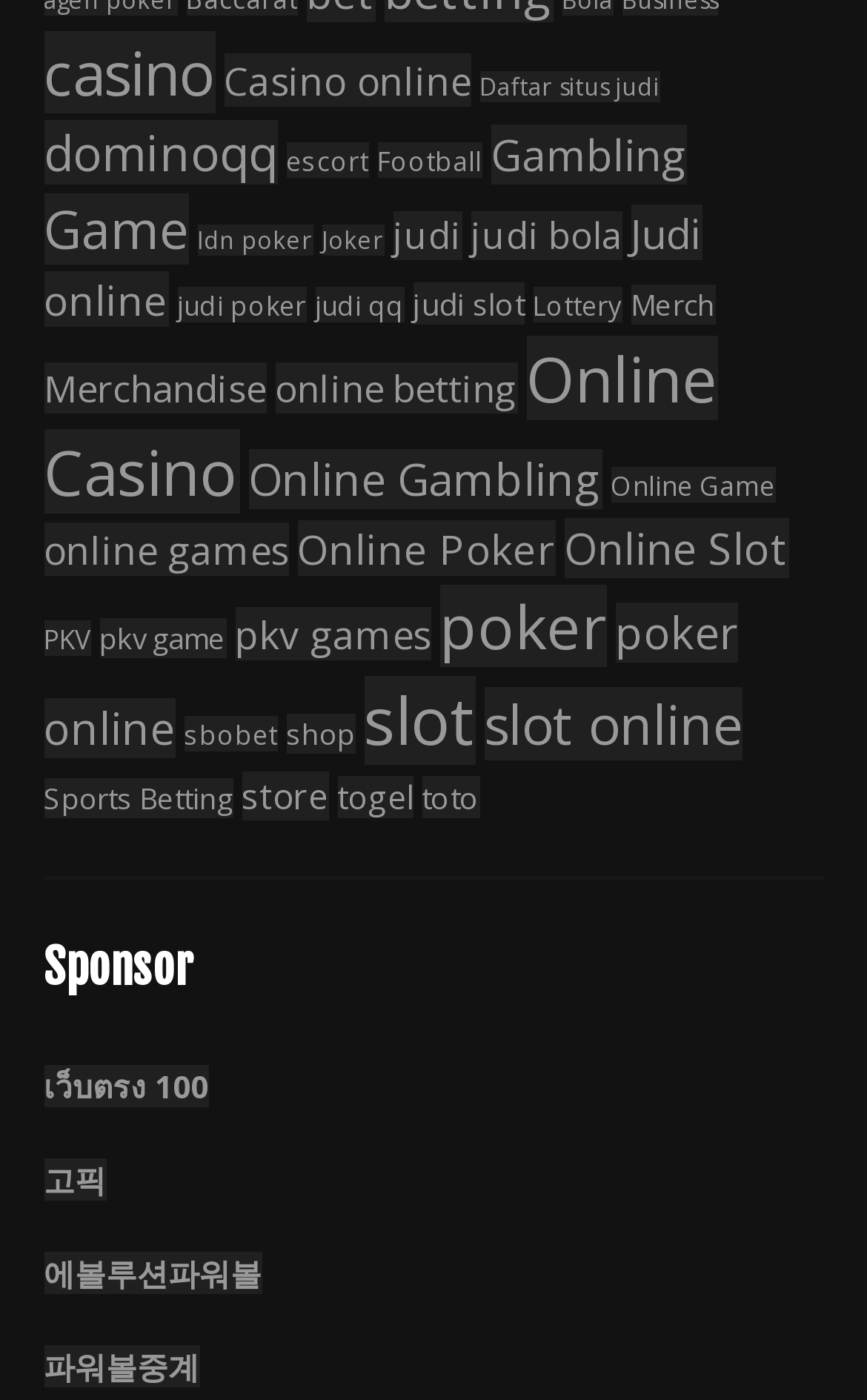Provide a single word or phrase to answer the given question: 
How many links are on this webpage?

49